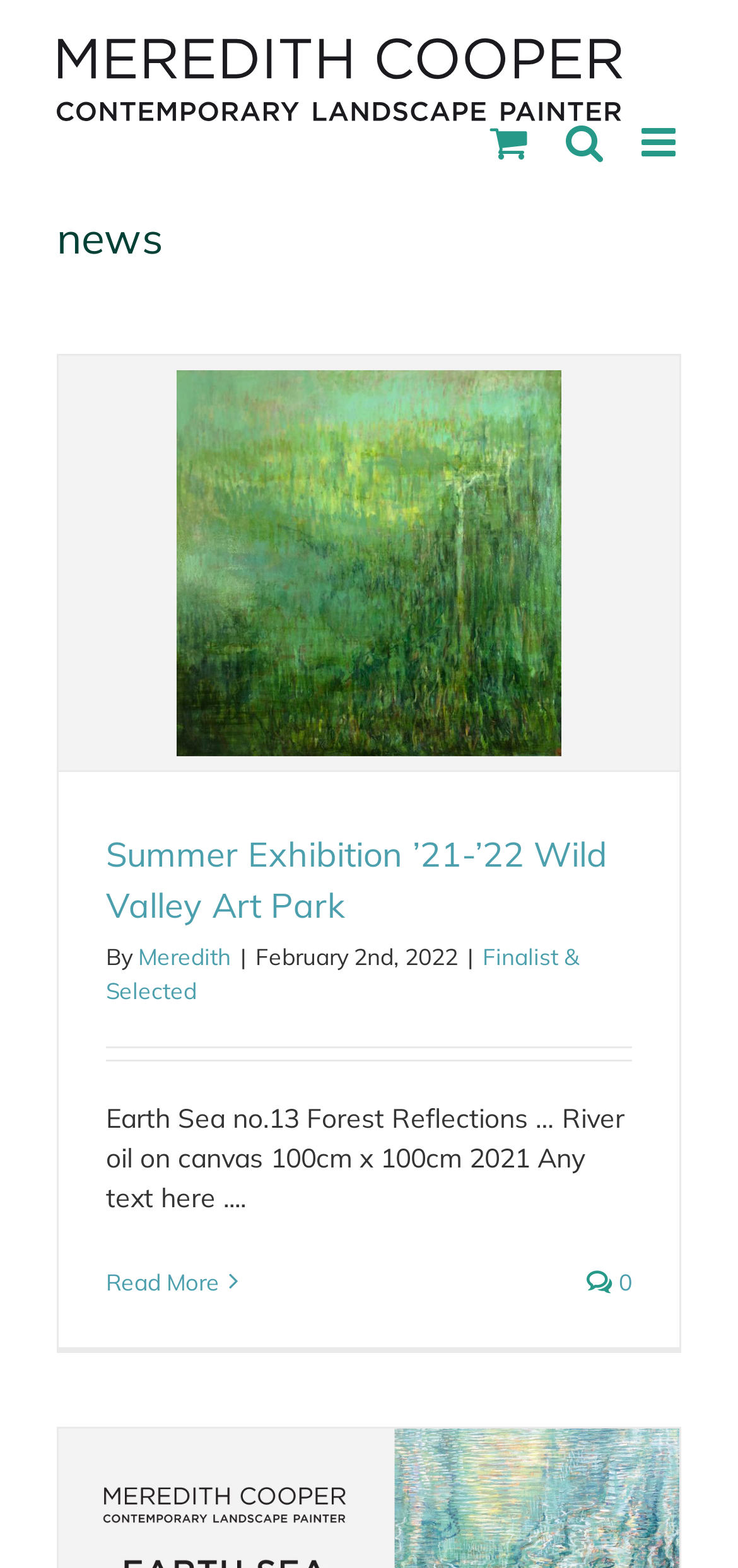What is the date of the article?
Based on the visual information, provide a detailed and comprehensive answer.

The question asks for the date of the article. By looking at the webpage, we can see that the text 'February 2nd, 2022' is present, which is likely to be the date of the article.